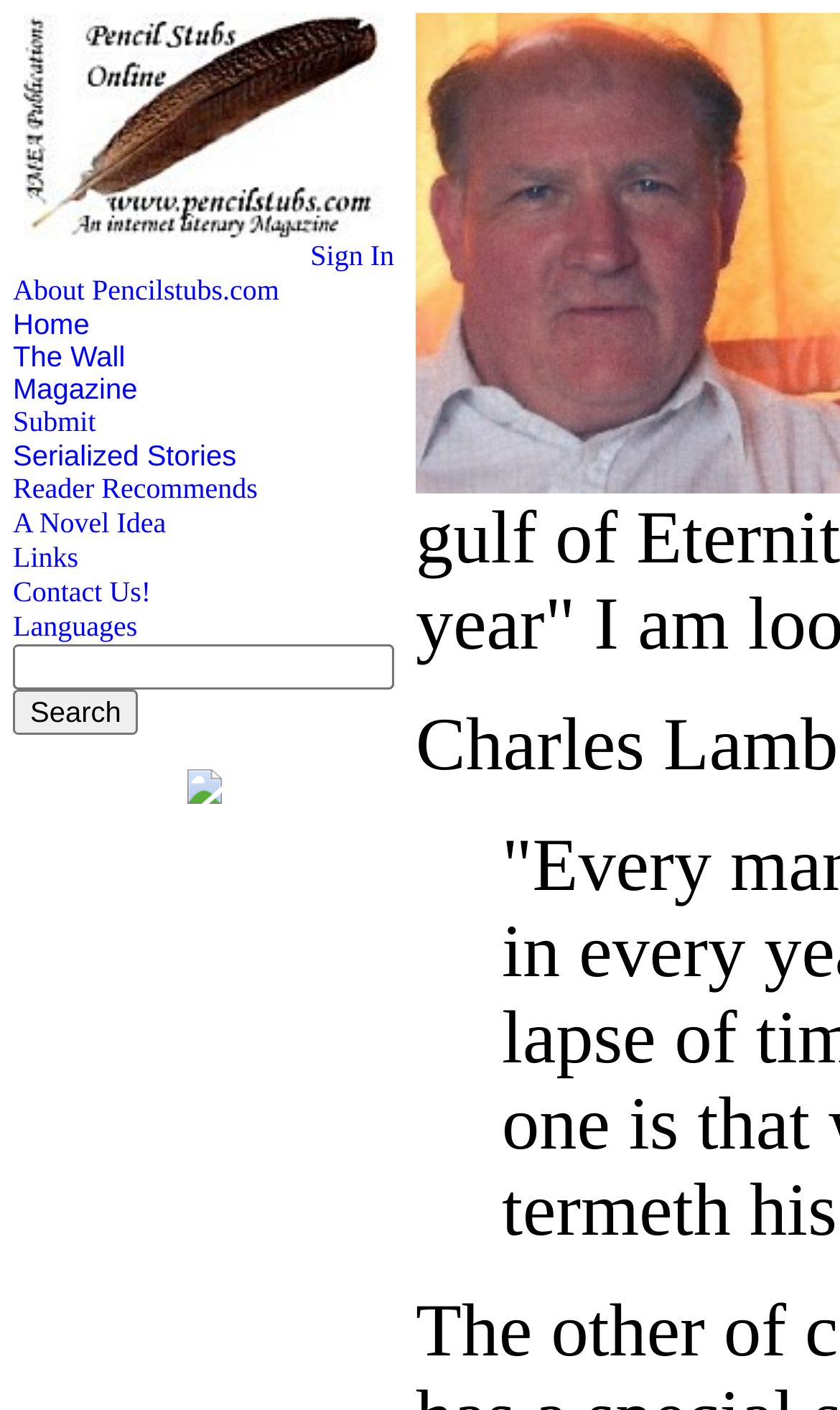Locate the bounding box of the UI element with the following description: "A Novel Idea".

[0.015, 0.359, 0.198, 0.382]